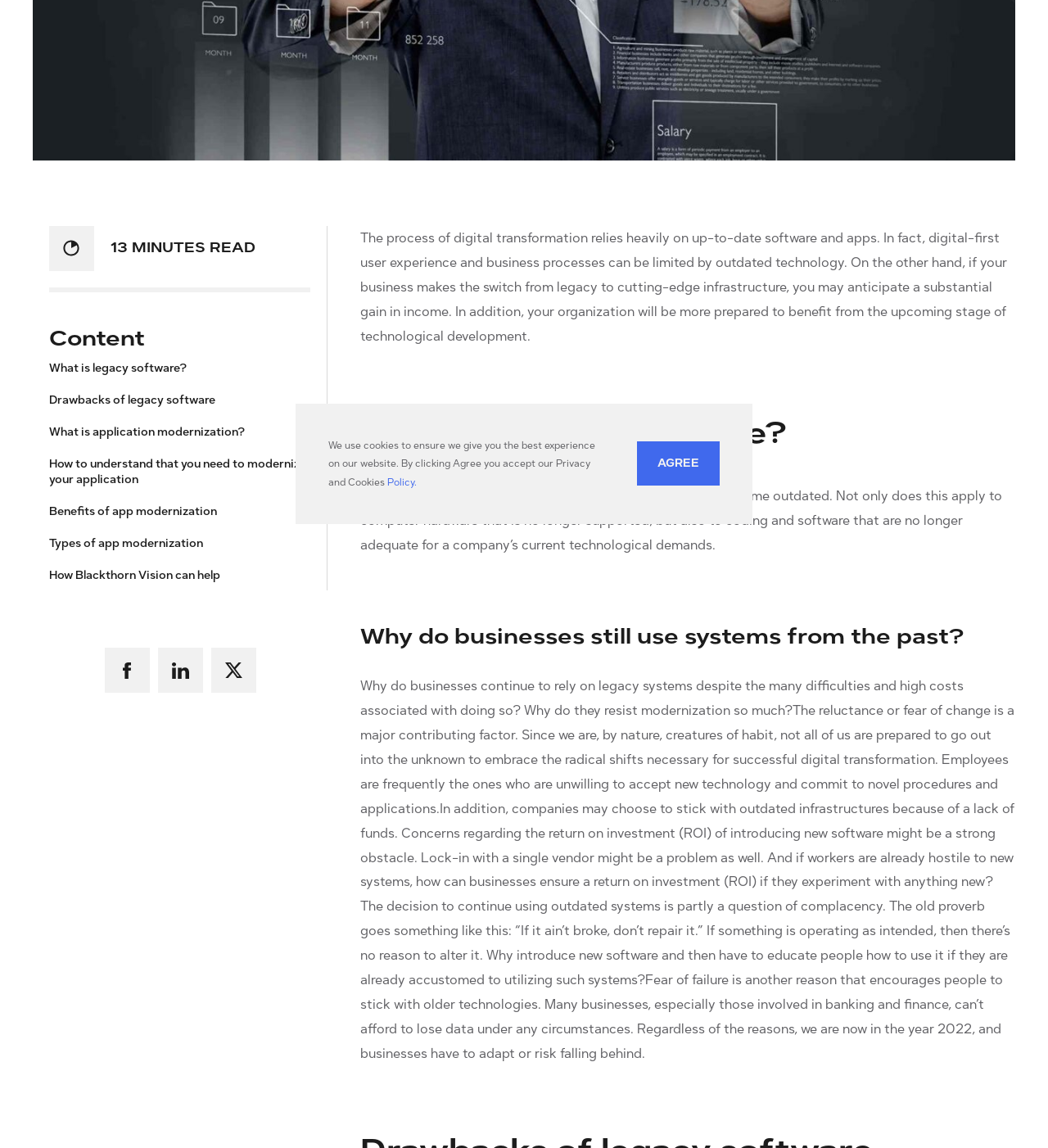Determine the bounding box coordinates for the HTML element mentioned in the following description: "Policy.". The coordinates should be a list of four floats ranging from 0 to 1, represented as [left, top, right, bottom].

[0.37, 0.415, 0.398, 0.425]